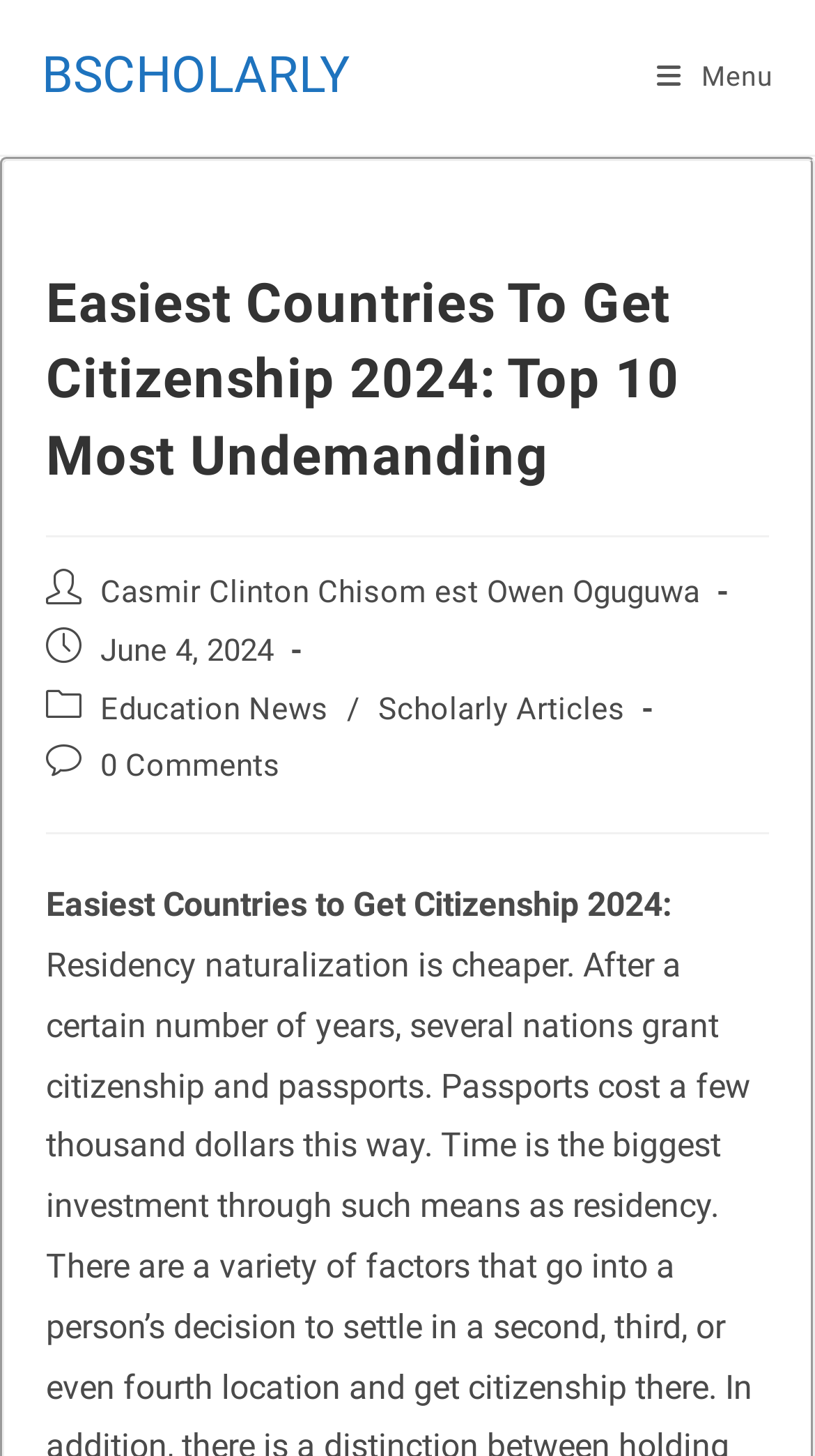Identify the bounding box coordinates for the UI element mentioned here: "0 Comments". Provide the coordinates as four float values between 0 and 1, i.e., [left, top, right, bottom].

[0.123, 0.515, 0.344, 0.539]